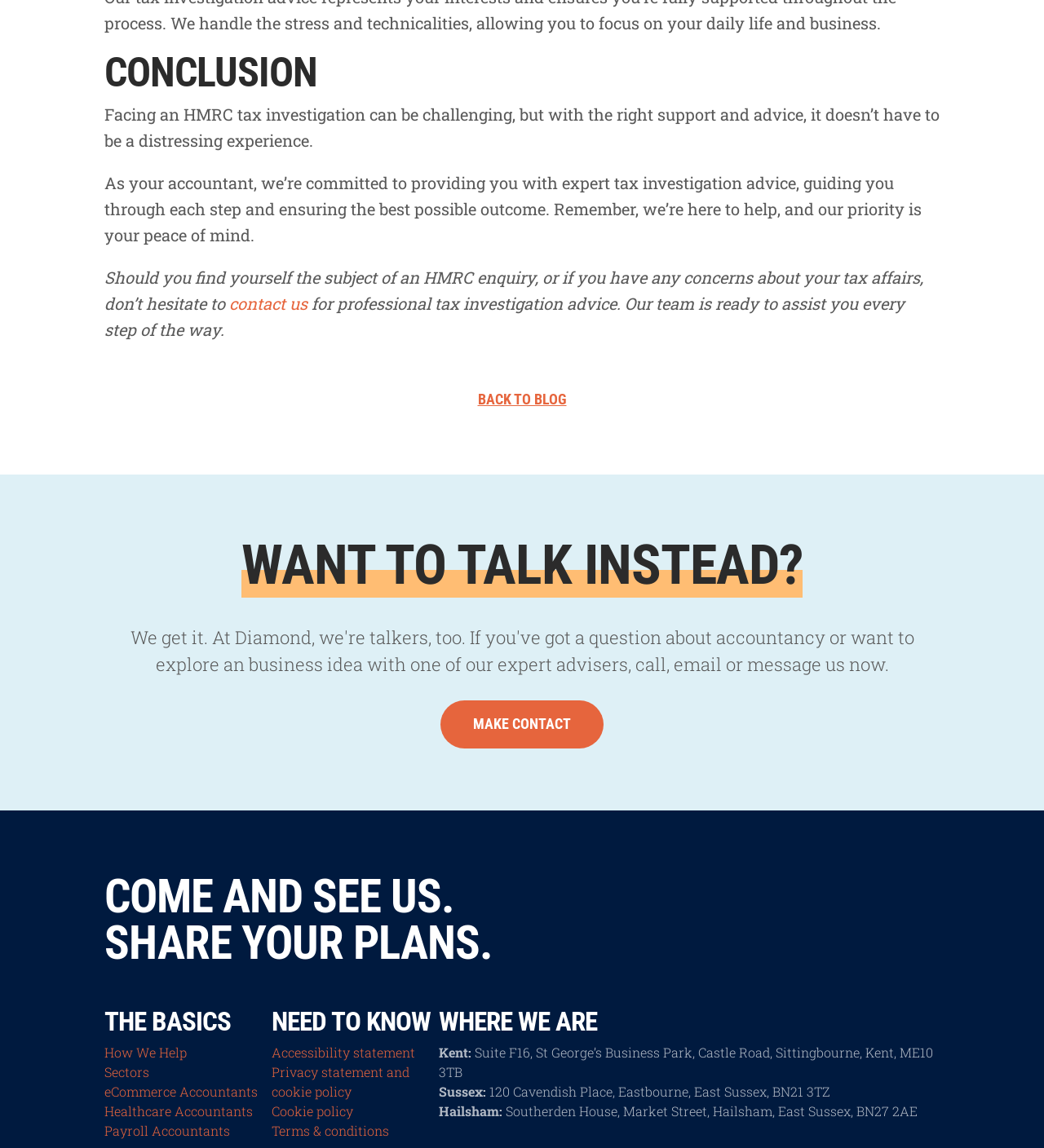Please respond to the question using a single word or phrase:
What is the accountant's expertise in?

tax investigation